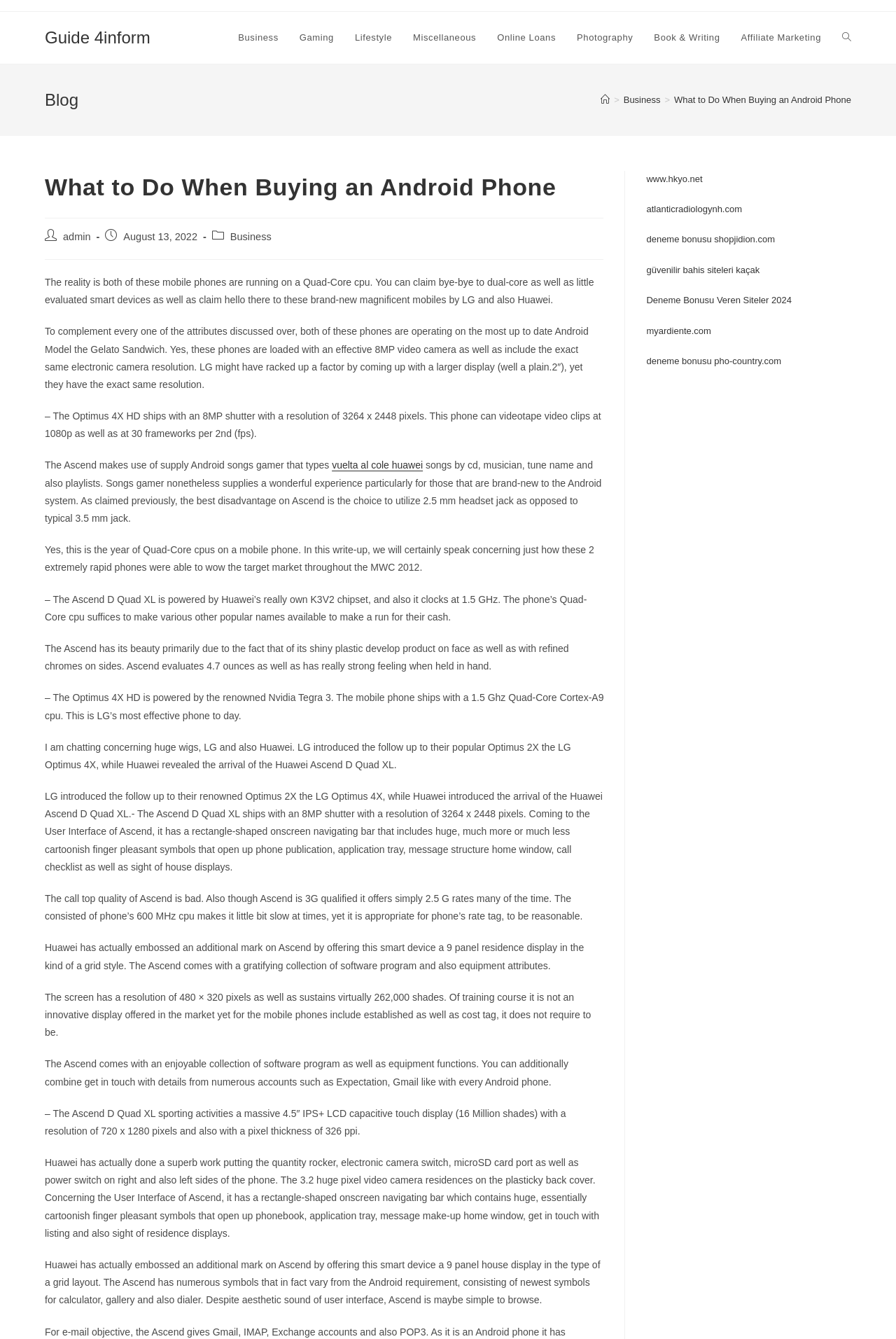Using the details from the image, please elaborate on the following question: What is the publication date of the blog post?

I determined the publication date of the blog post by looking at the 'Post published:' section, which mentions 'August 13, 2022' as the publication date.